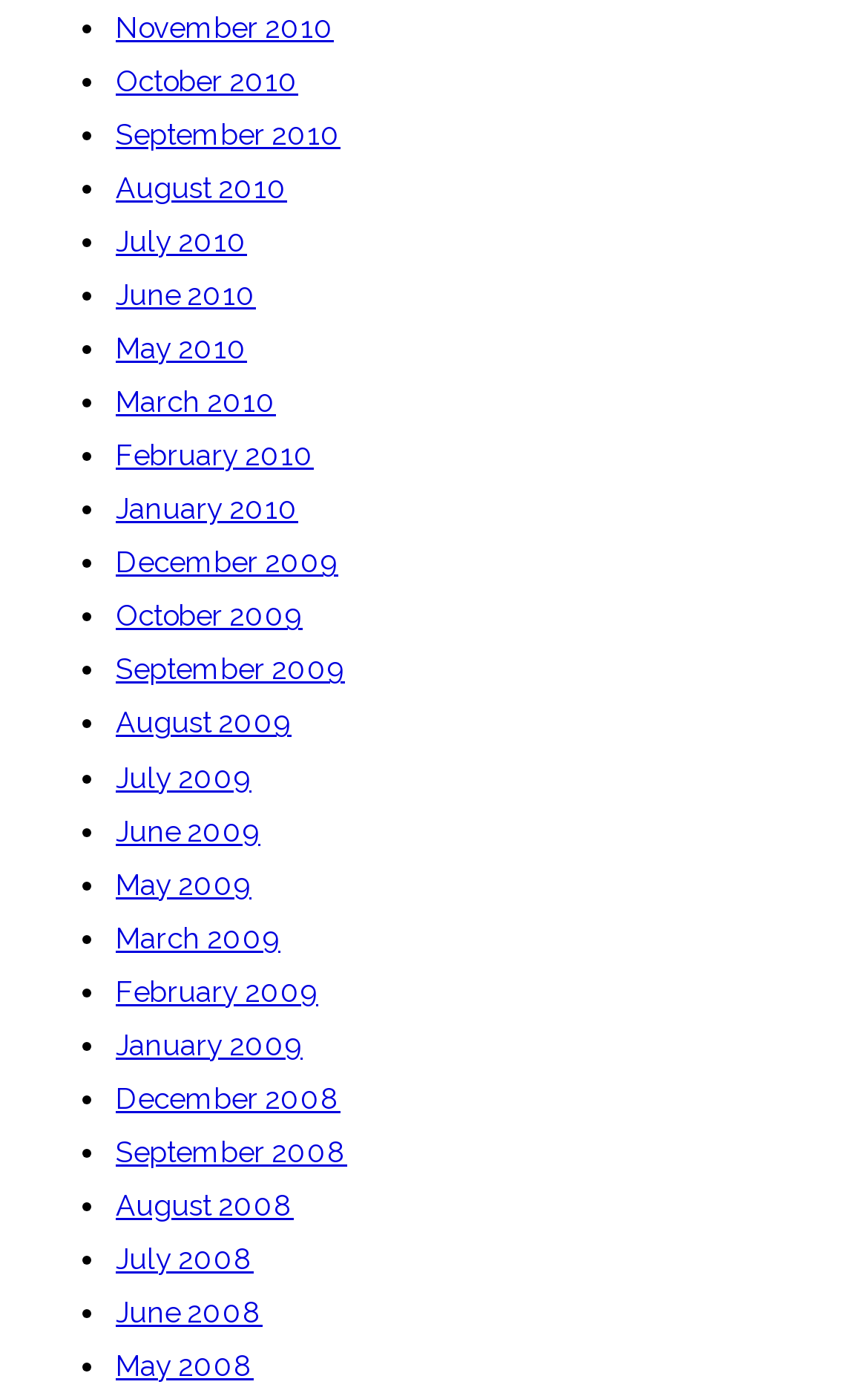Bounding box coordinates are to be given in the format (top-left x, top-left y, bottom-right x, bottom-right y). All values must be floating point numbers between 0 and 1. Provide the bounding box coordinate for the UI element described as: September 2008

[0.133, 0.81, 0.4, 0.843]